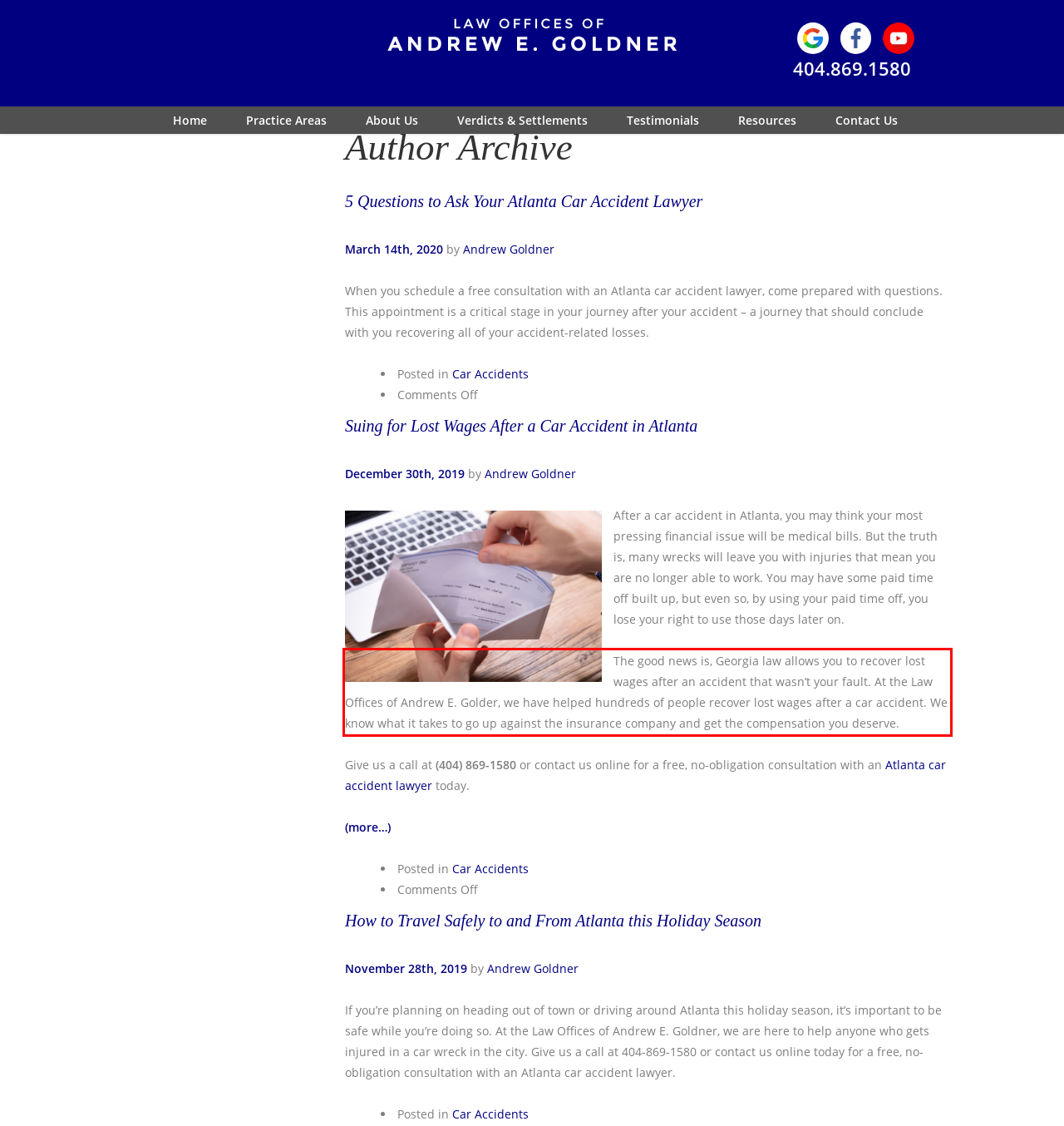Please extract the text content from the UI element enclosed by the red rectangle in the screenshot.

The good news is, Georgia law allows you to recover lost wages after an accident that wasn’t your fault. At the Law Offices of Andrew E. Golder, we have helped hundreds of people recover lost wages after a car accident. We know what it takes to go up against the insurance company and get the compensation you deserve.